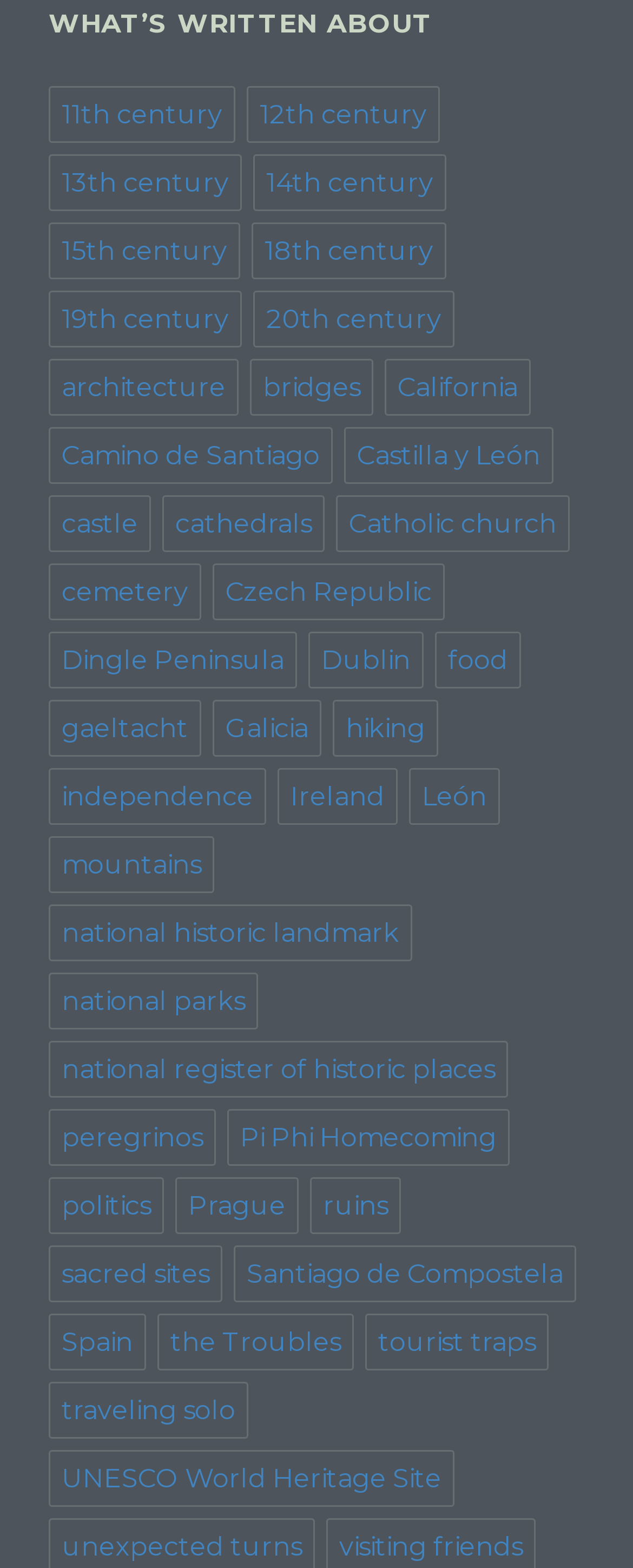Locate the bounding box coordinates of the element's region that should be clicked to carry out the following instruction: "Click on the link for 11th century". The coordinates need to be four float numbers between 0 and 1, i.e., [left, top, right, bottom].

[0.077, 0.055, 0.372, 0.091]